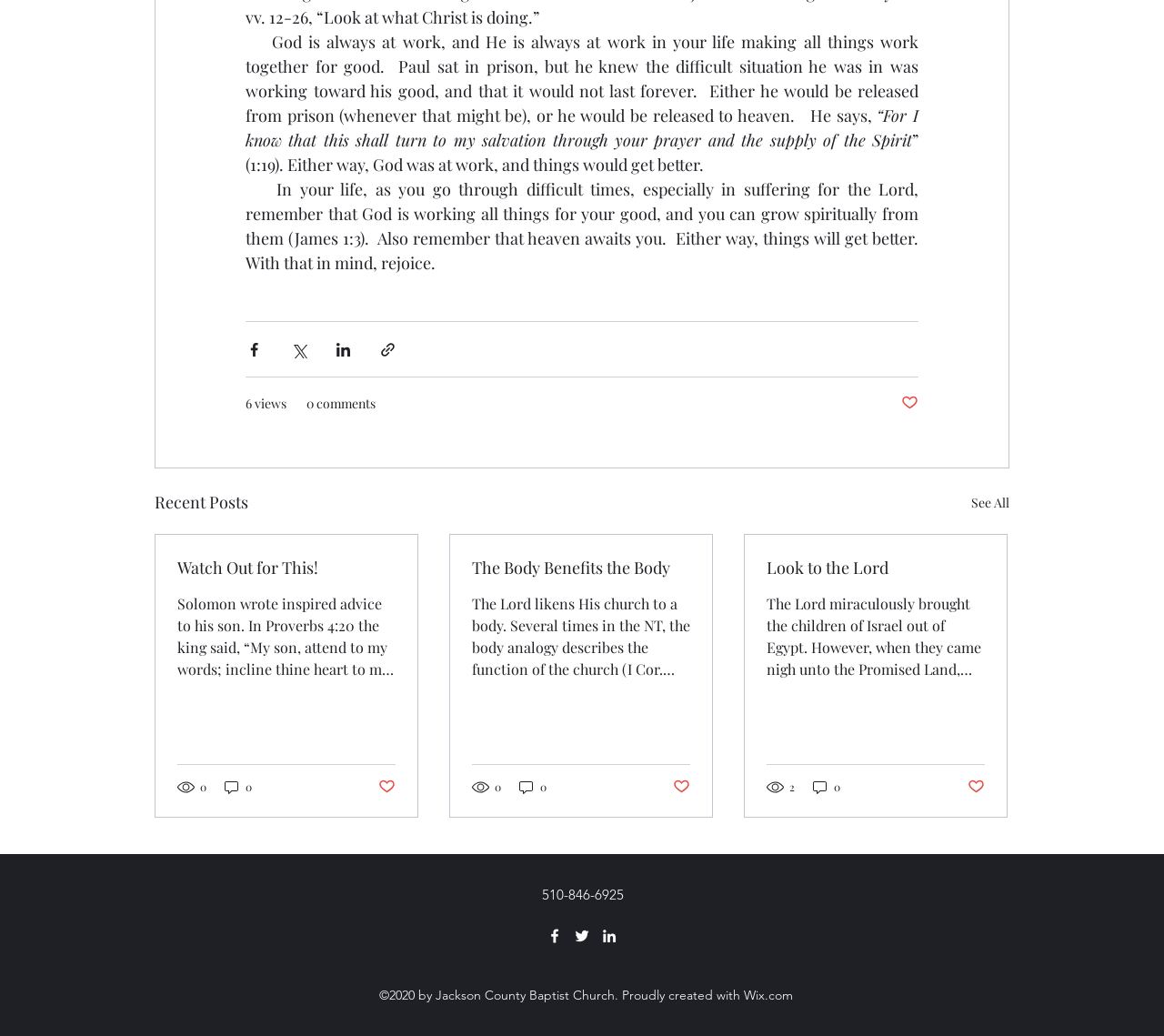Provide the bounding box for the UI element matching this description: "See All".

[0.834, 0.472, 0.867, 0.498]